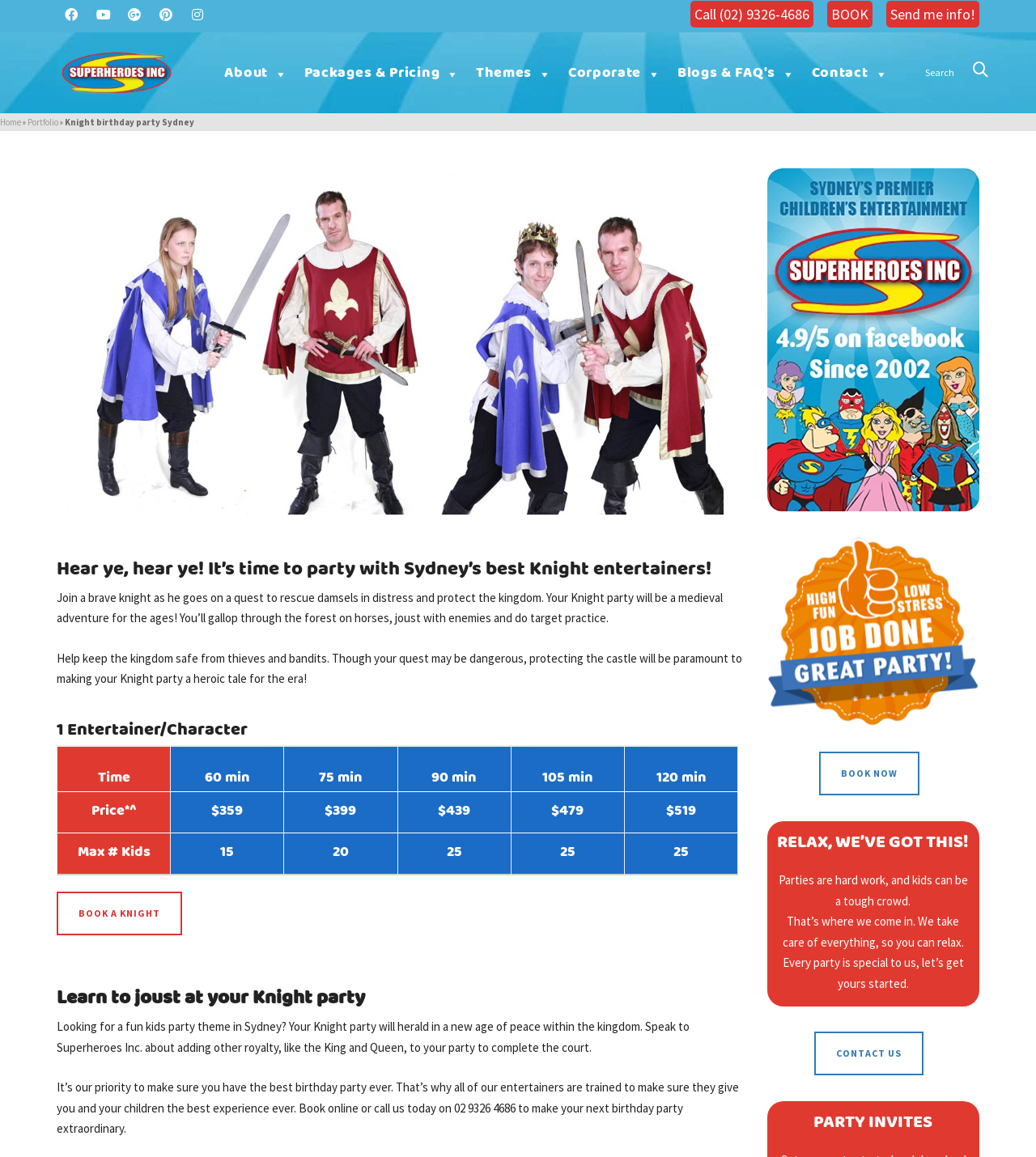How many kids can attend a 60-minute Knight party? Observe the screenshot and provide a one-word or short phrase answer.

15